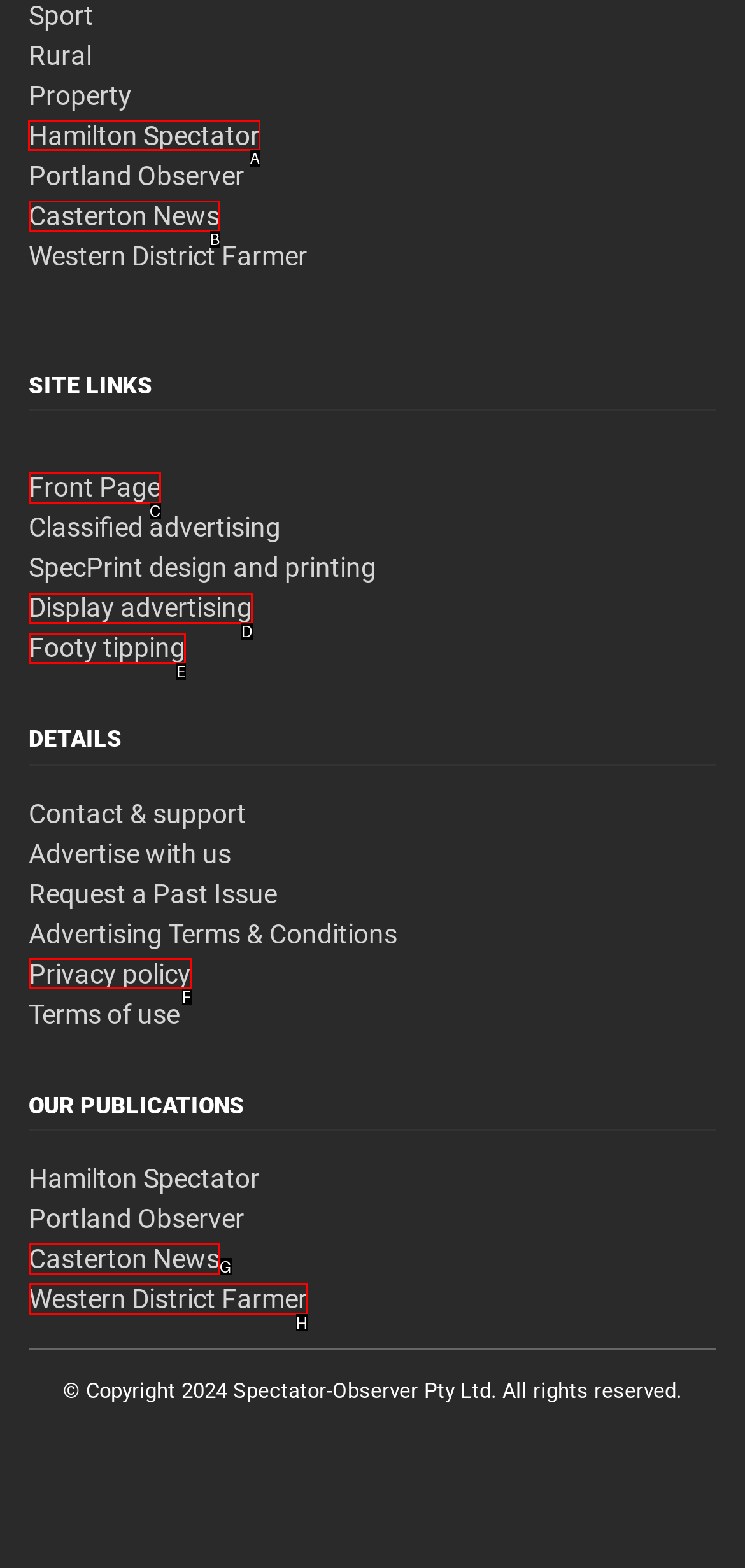Point out the option that needs to be clicked to fulfill the following instruction: Visit Hamilton Spectator
Answer with the letter of the appropriate choice from the listed options.

A